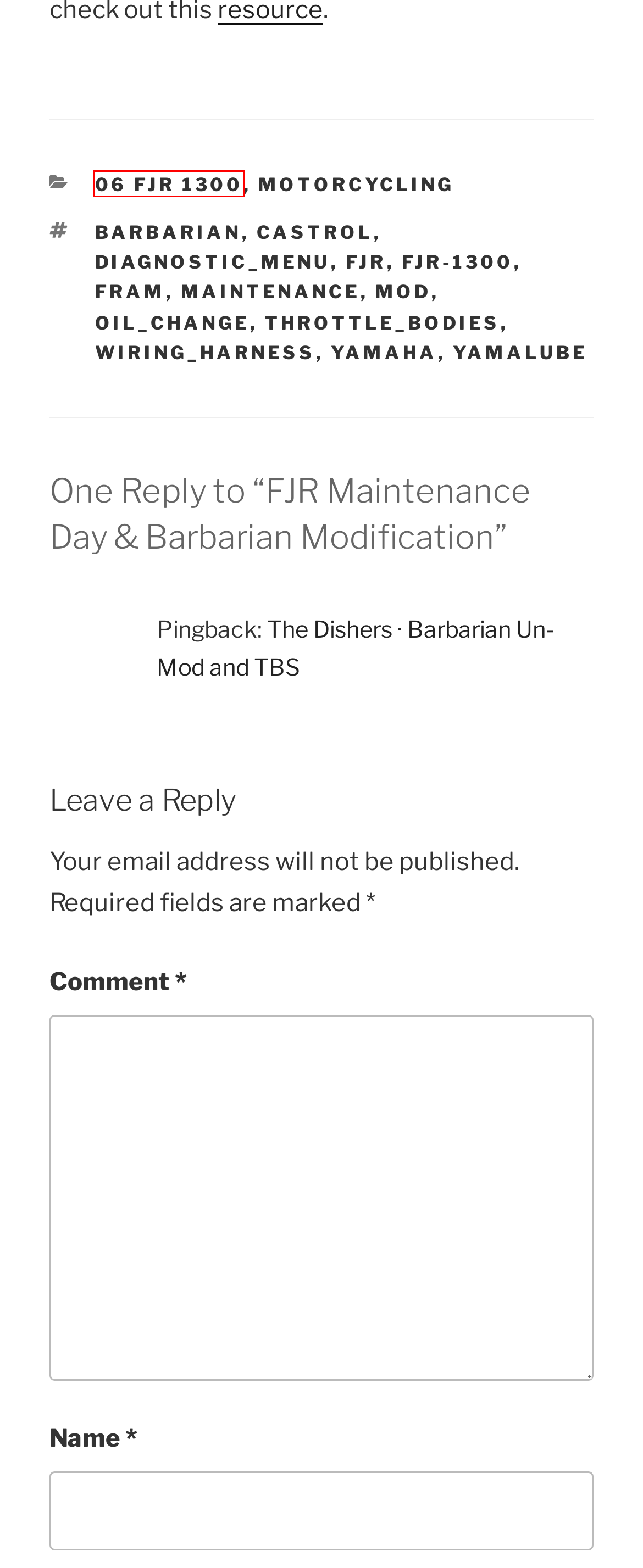Examine the screenshot of a webpage with a red rectangle bounding box. Select the most accurate webpage description that matches the new webpage after clicking the element within the bounding box. Here are the candidates:
A. throttle_bodies – Dishers.com
B. fjr – Dishers.com
C. fram – Dishers.com
D. yamalube – Dishers.com
E. yamaha – Dishers.com
F. 06 FJR 1300 – Dishers.com
G. mod – Dishers.com
H. oil_change – Dishers.com

F